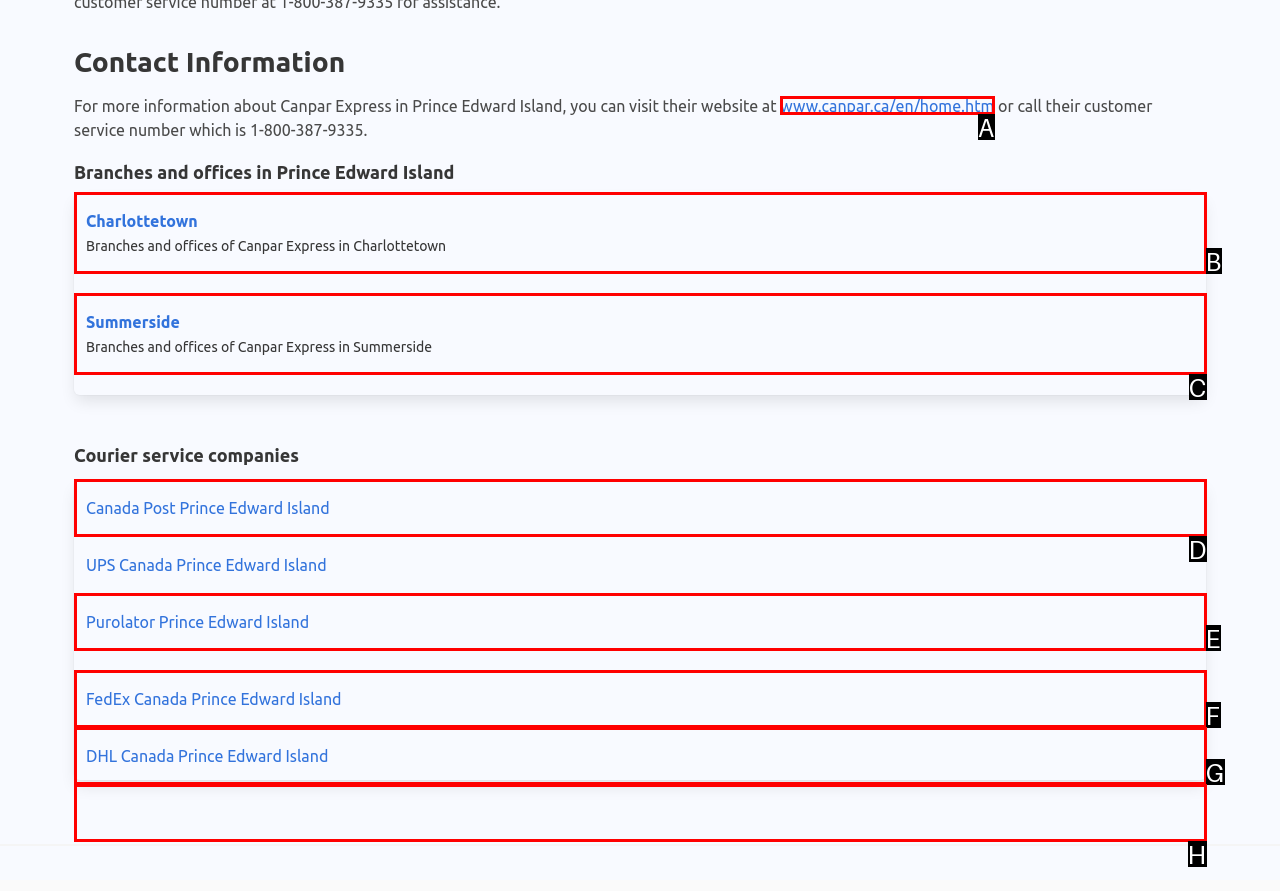Given the description: Purolator Prince Edward Island, identify the matching HTML element. Provide the letter of the correct option.

E